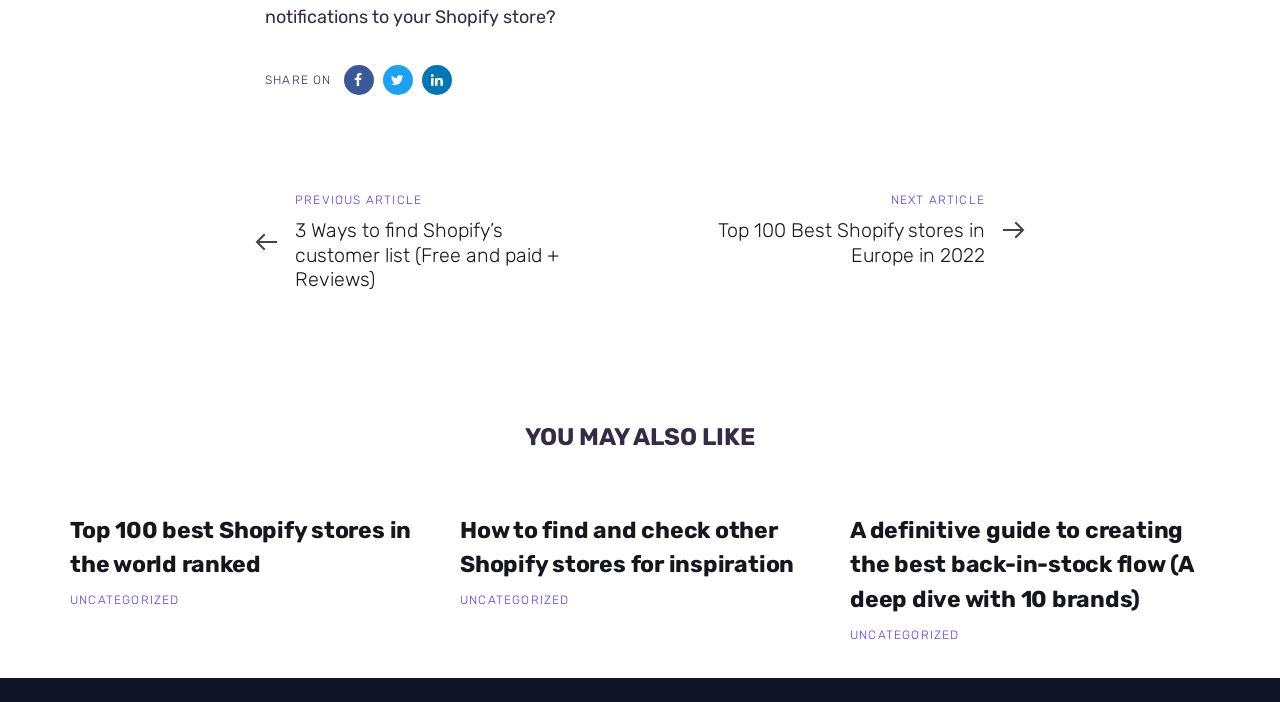Identify the bounding box coordinates of the area that should be clicked in order to complete the given instruction: "View 'What Size Are the Tesla Cybertruck Wheel Spacers?'". The bounding box coordinates should be four float numbers between 0 and 1, i.e., [left, top, right, bottom].

None